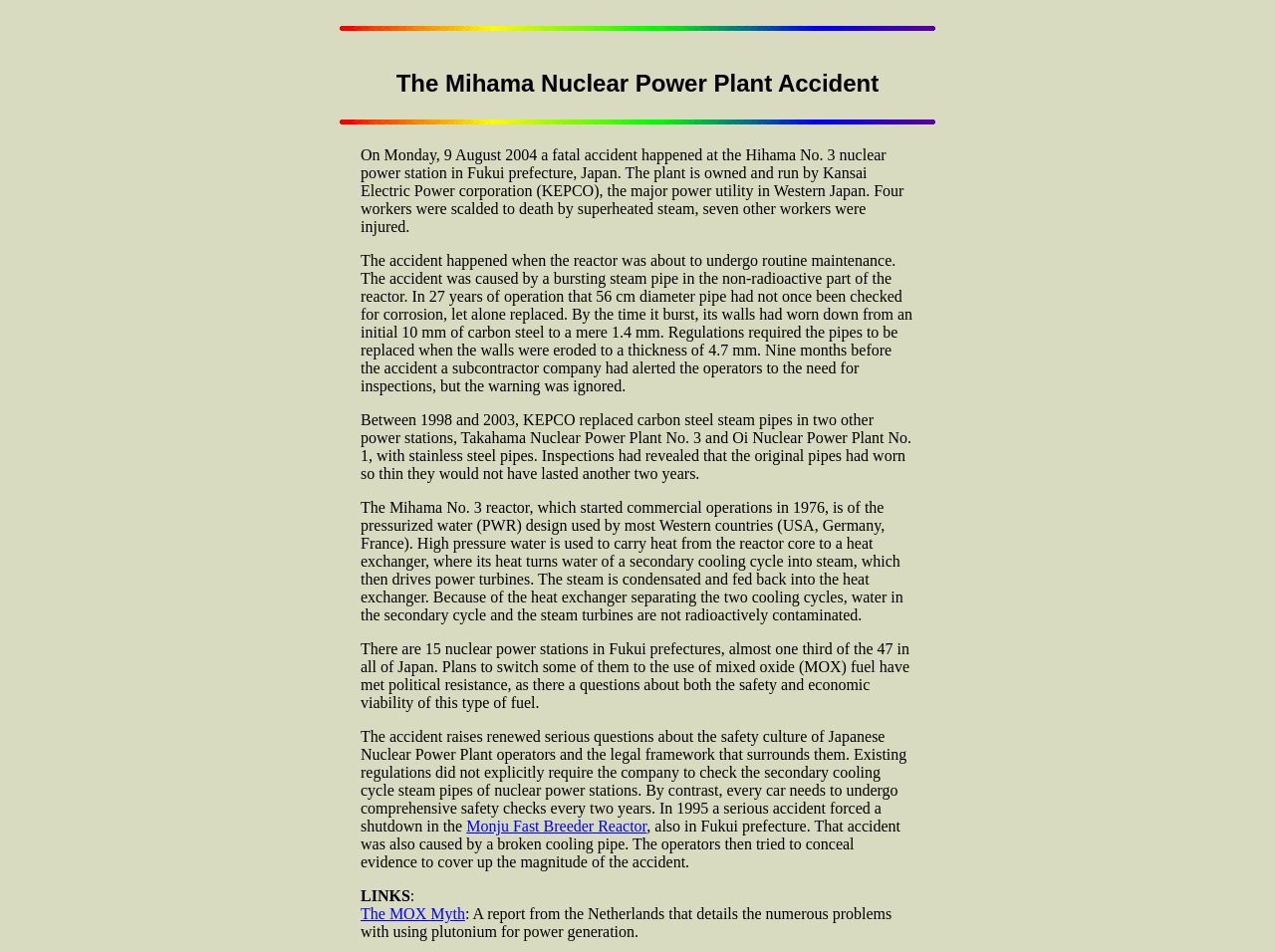Determine the main text heading of the webpage and provide its content.

The Mihama Nuclear Power Plant Accident